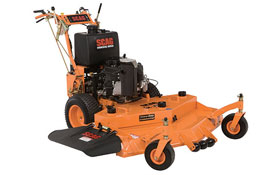Answer succinctly with a single word or phrase:
What is the advantage of this lawn mower over traditional walk-behind mowers?

Increased productivity